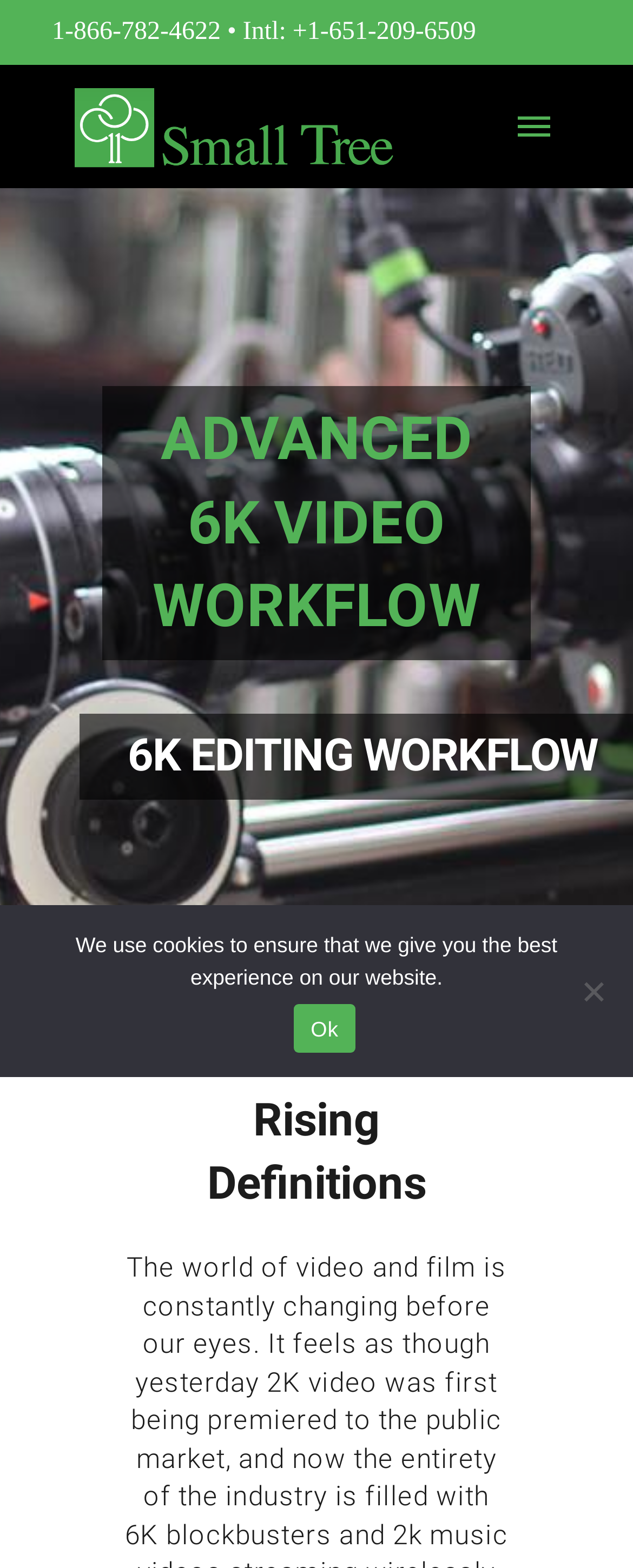What is the topic of the webpage?
Could you please answer the question thoroughly and with as much detail as possible?

I examined the headings and content of the webpage and found that the topic is related to 6K video workflow, specifically advanced editing and rising definitions.